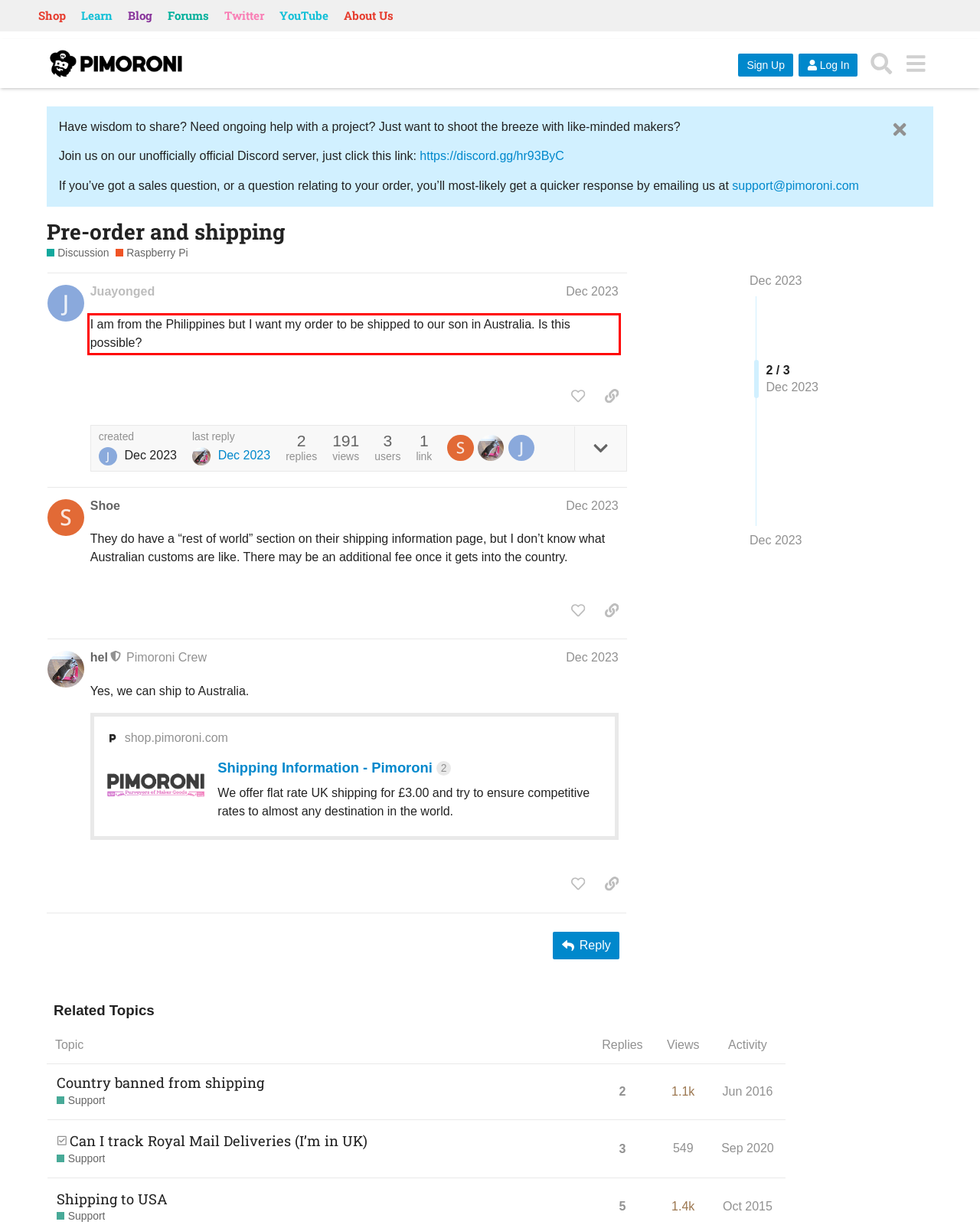In the screenshot of the webpage, find the red bounding box and perform OCR to obtain the text content restricted within this red bounding box.

I am from the Philippines but I want my order to be shipped to our son in Australia. Is this possible?